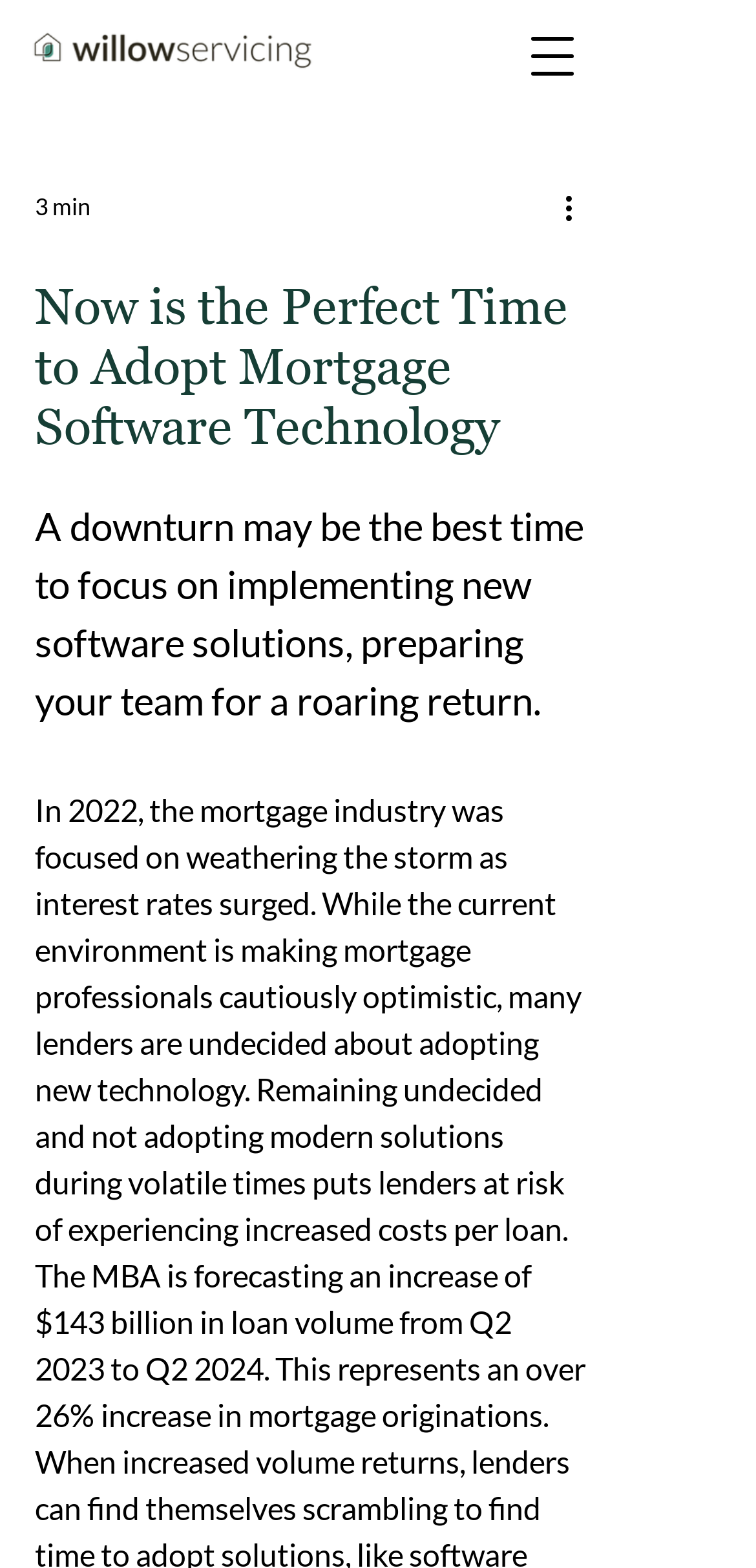Look at the image and answer the question in detail:
How many minutes does it take to read the content?

The time it takes to read the content is 3 minutes, as indicated by the generic element with the text '3 min' and bounding box coordinates [0.046, 0.122, 0.121, 0.141] inside the navigation menu.